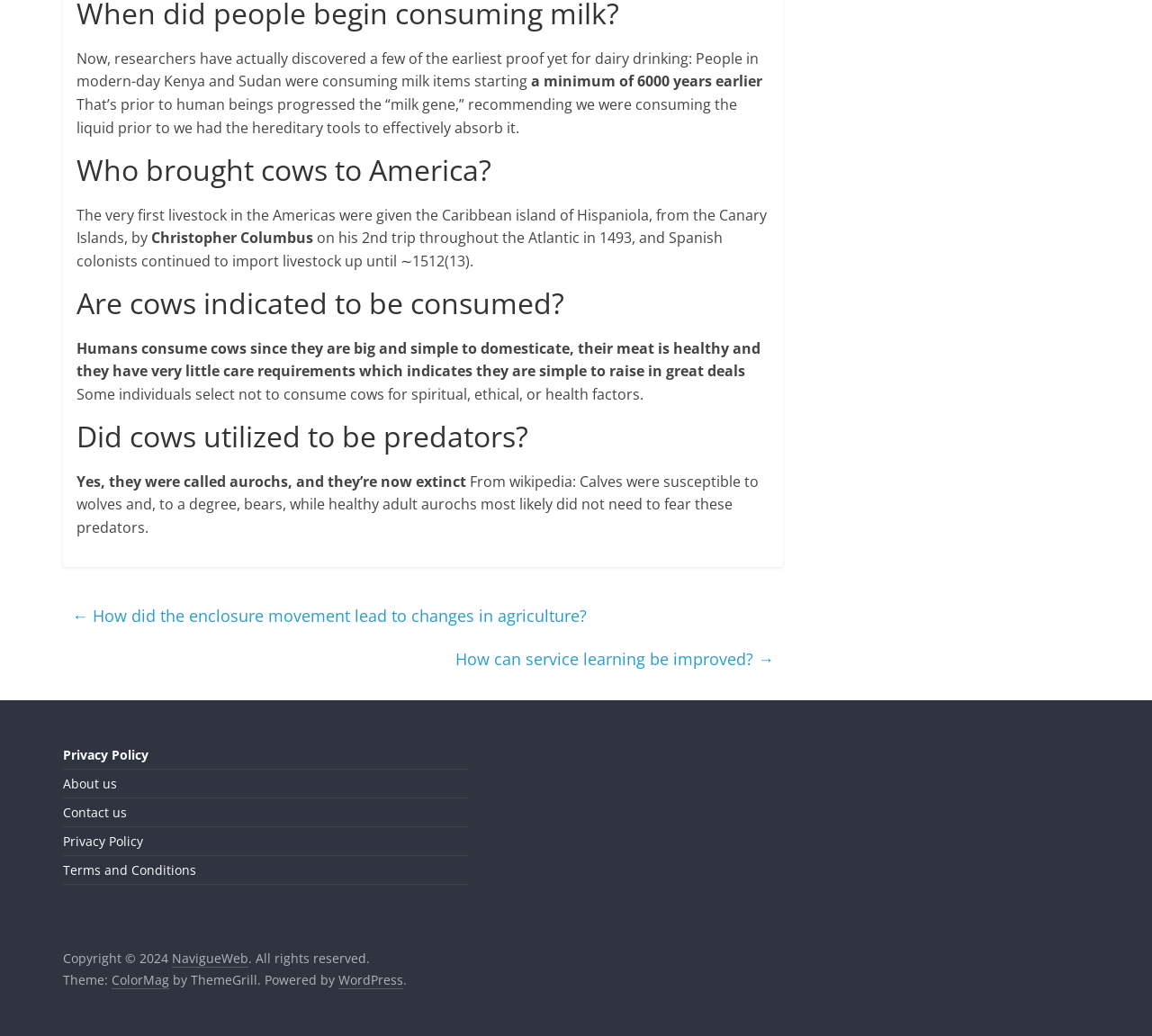What is the name of the person who brought livestock to the Caribbean island of Hispaniola?
Kindly offer a comprehensive and detailed response to the question.

I found the answer by reading the text associated with the StaticText element that mentions the introduction of livestock to the Caribbean island of Hispaniola, and it mentions Christopher Columbus as the person who did so.